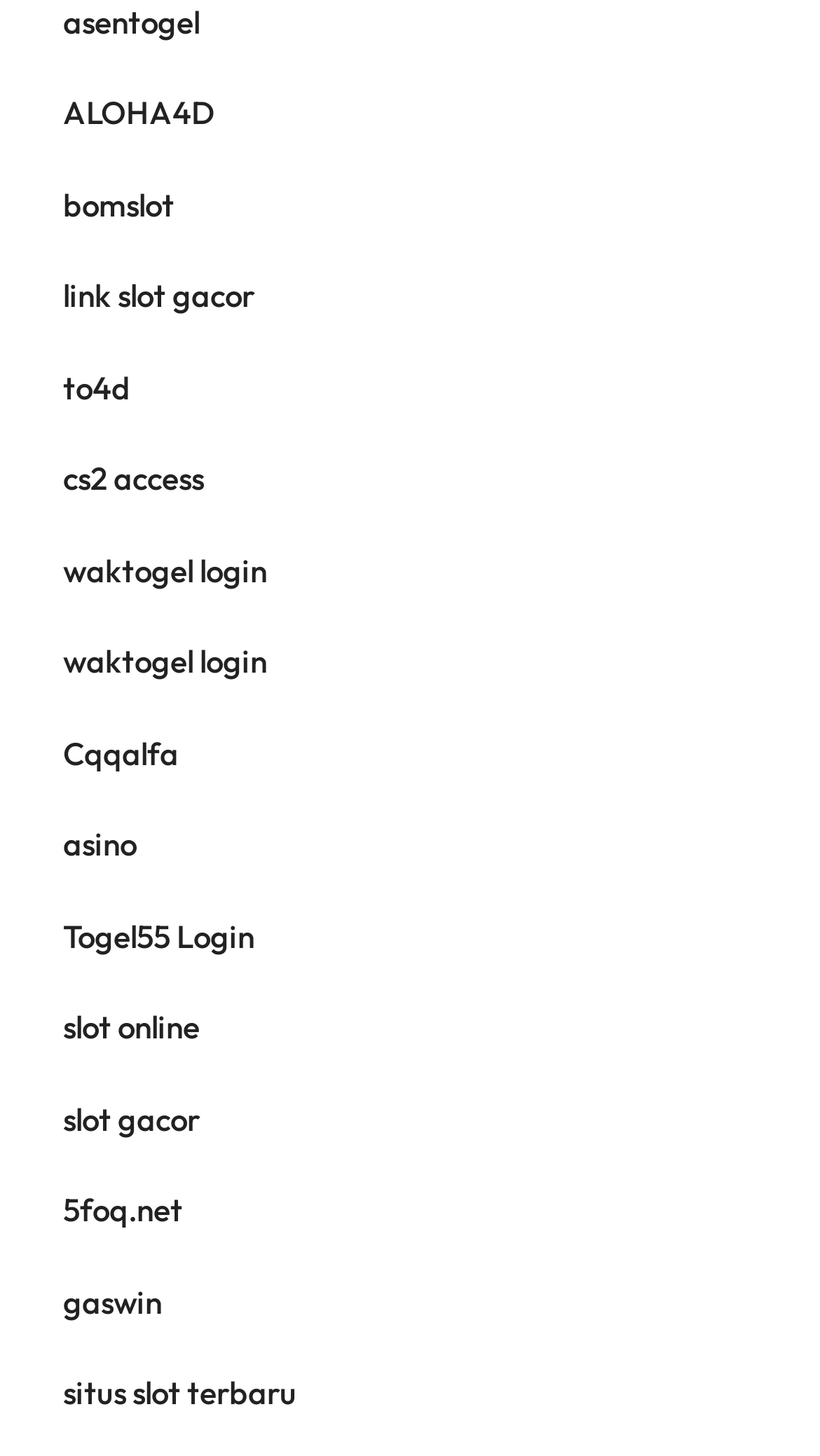Find the bounding box coordinates of the clickable region needed to perform the following instruction: "click asentogel link". The coordinates should be provided as four float numbers between 0 and 1, i.e., [left, top, right, bottom].

[0.077, 0.001, 0.244, 0.028]